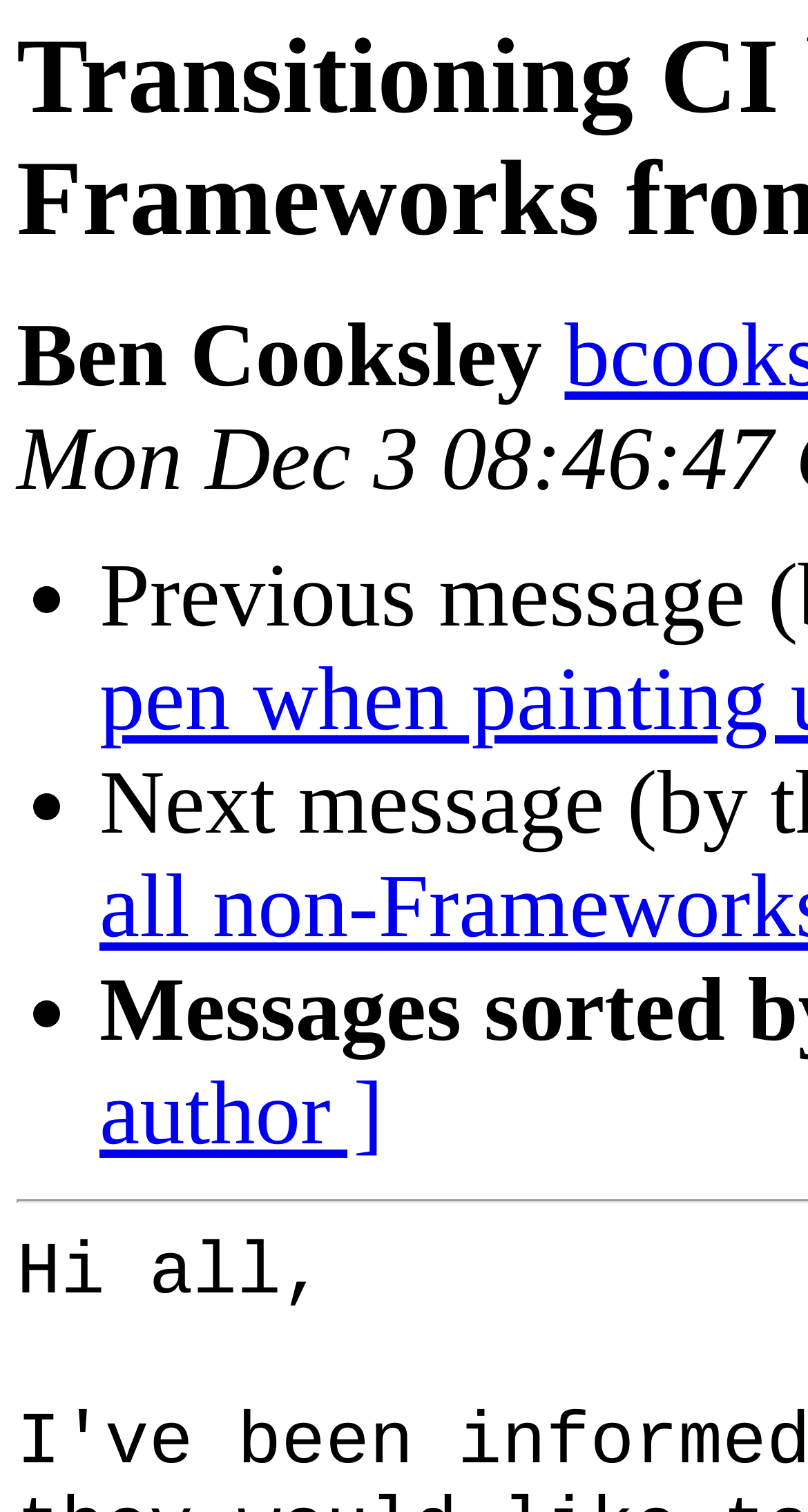Extract the main title from the webpage.

Transitioning CI builds of all non-Frameworks from Qt 5.9